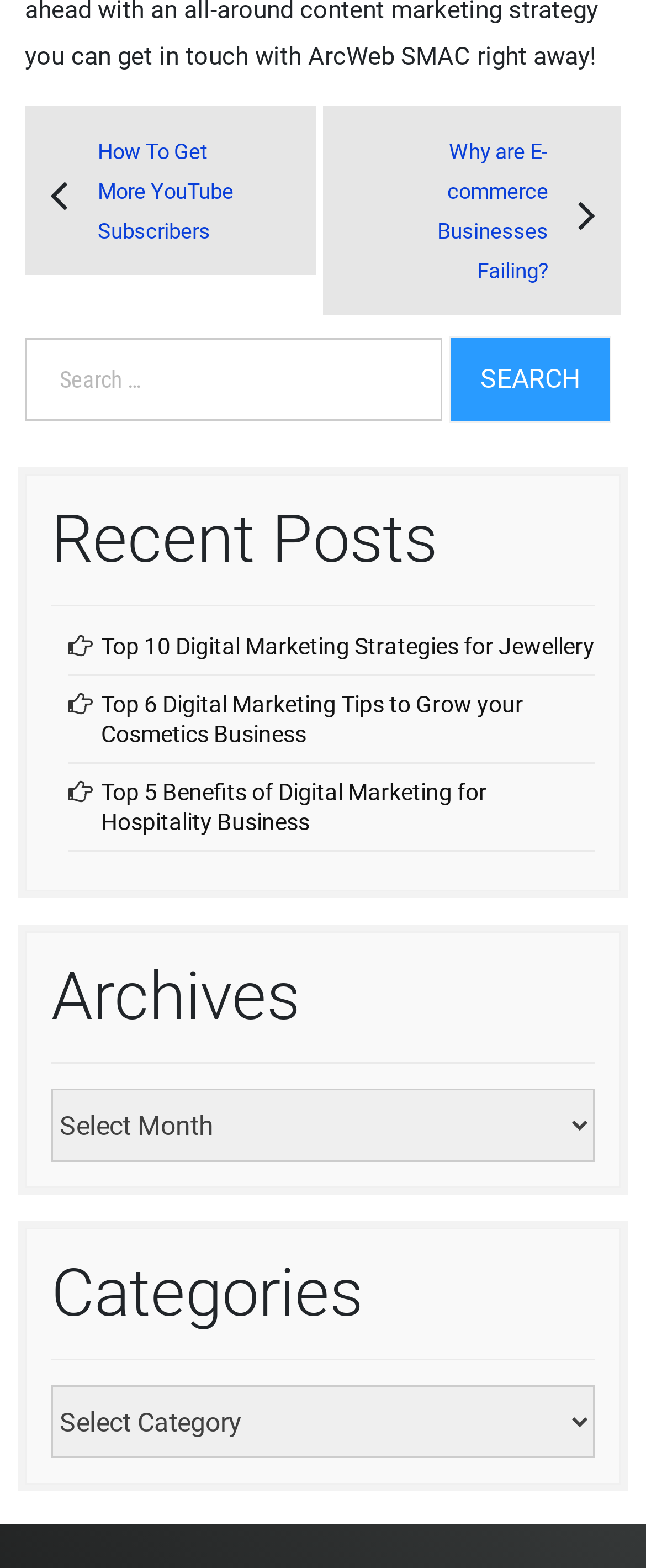Please specify the bounding box coordinates of the clickable region necessary for completing the following instruction: "Browse the archives". The coordinates must consist of four float numbers between 0 and 1, i.e., [left, top, right, bottom].

[0.079, 0.695, 0.921, 0.741]